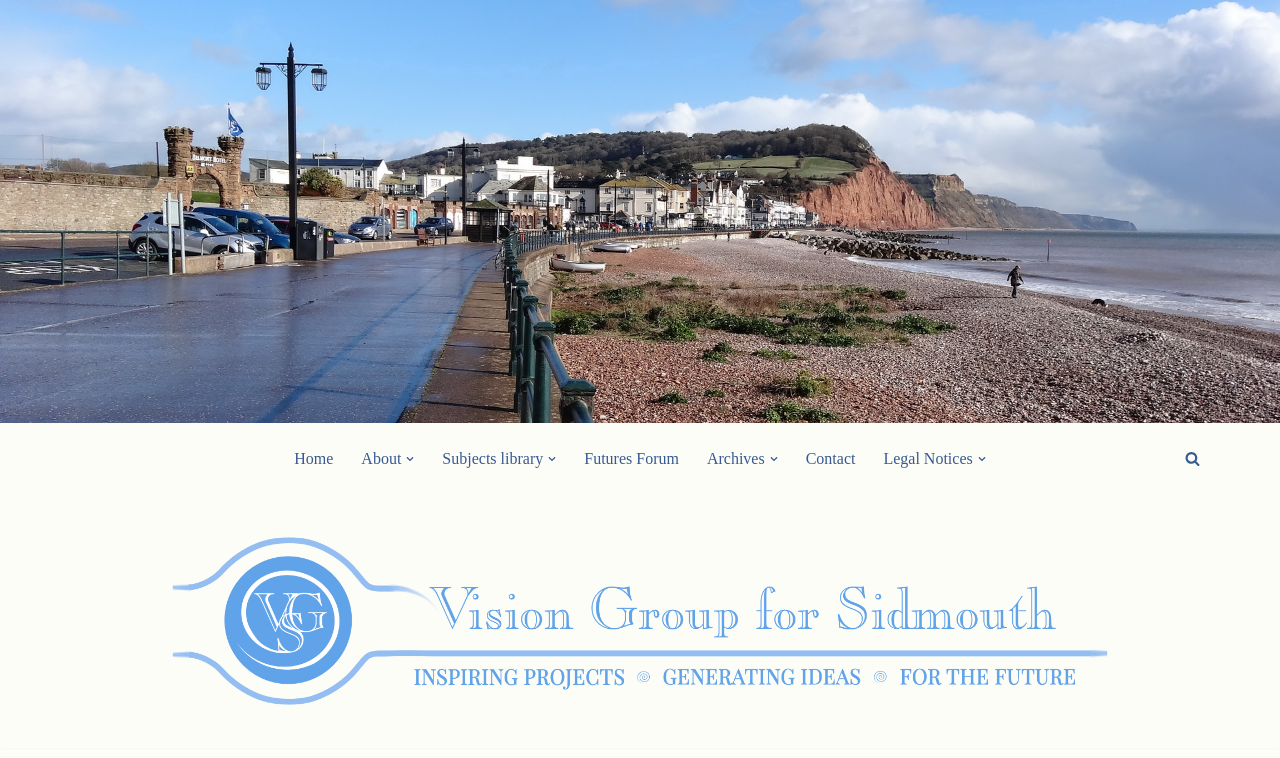Please identify and generate the text content of the webpage's main heading.

Does the latest review on ‘net zero carbon’ consider rural life?